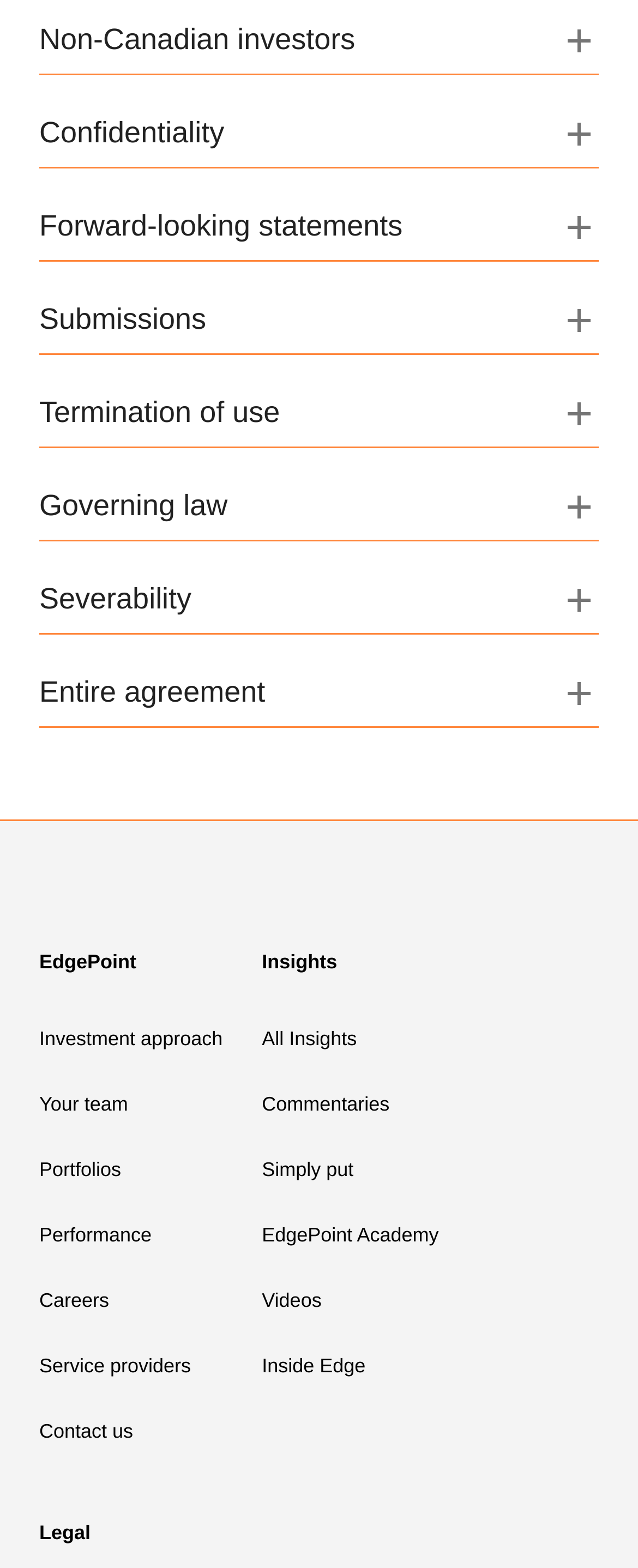Respond to the question below with a single word or phrase:
What is the first heading on the webpage?

Non-Canadian investors